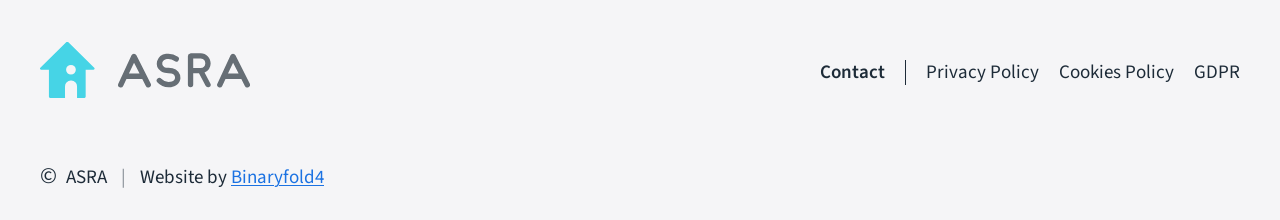What is the website developed by?
Examine the image closely and answer the question with as much detail as possible.

The website developer can be found at the bottom right corner of the webpage, which is a link element with the text 'Binaryfold' and bounding box coordinates [0.18, 0.746, 0.253, 0.869].